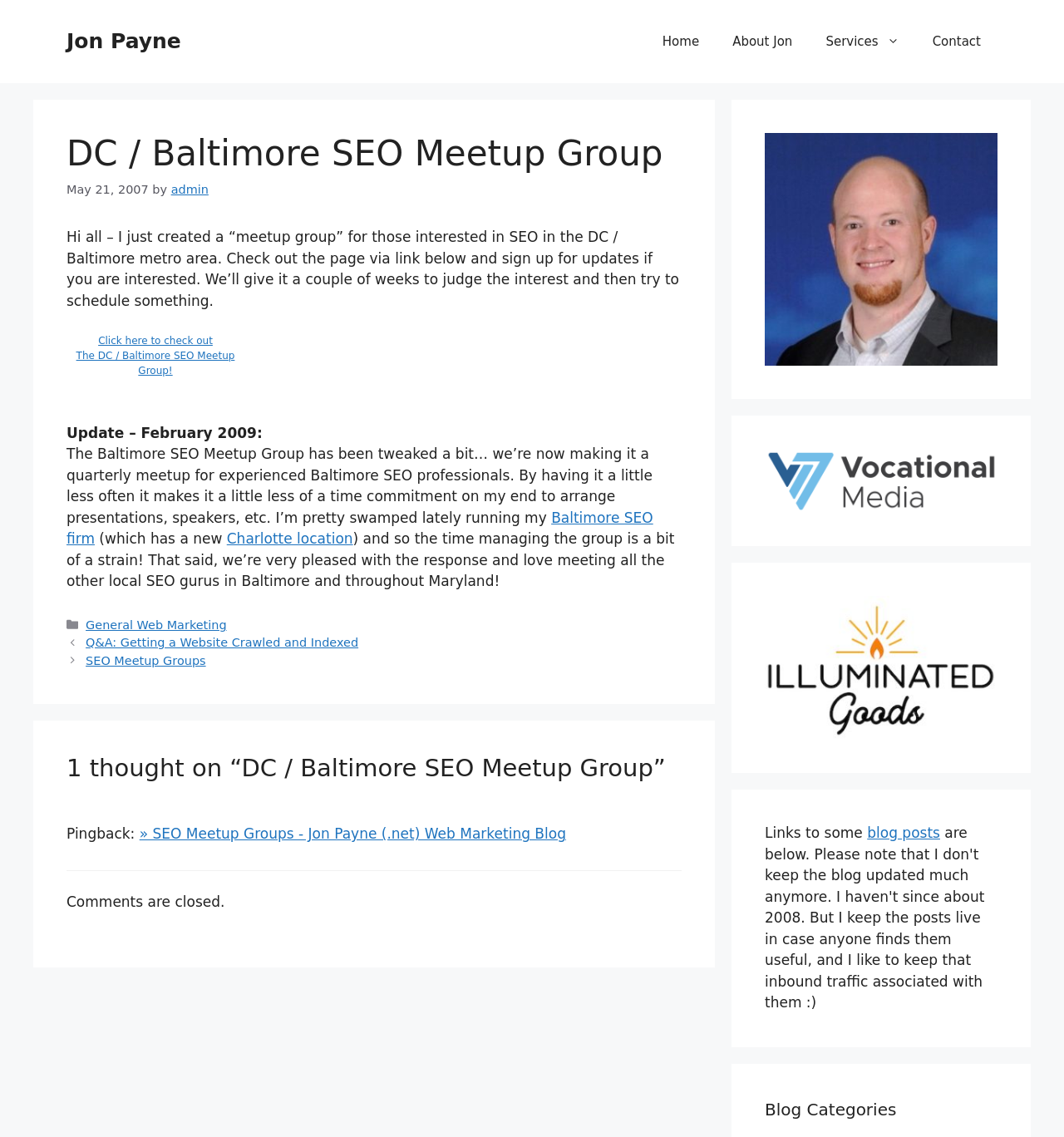Determine the bounding box coordinates for the clickable element to execute this instruction: "Go to 'Functional characteristics of mobile ozone generator'". Provide the coordinates as four float numbers between 0 and 1, i.e., [left, top, right, bottom].

None